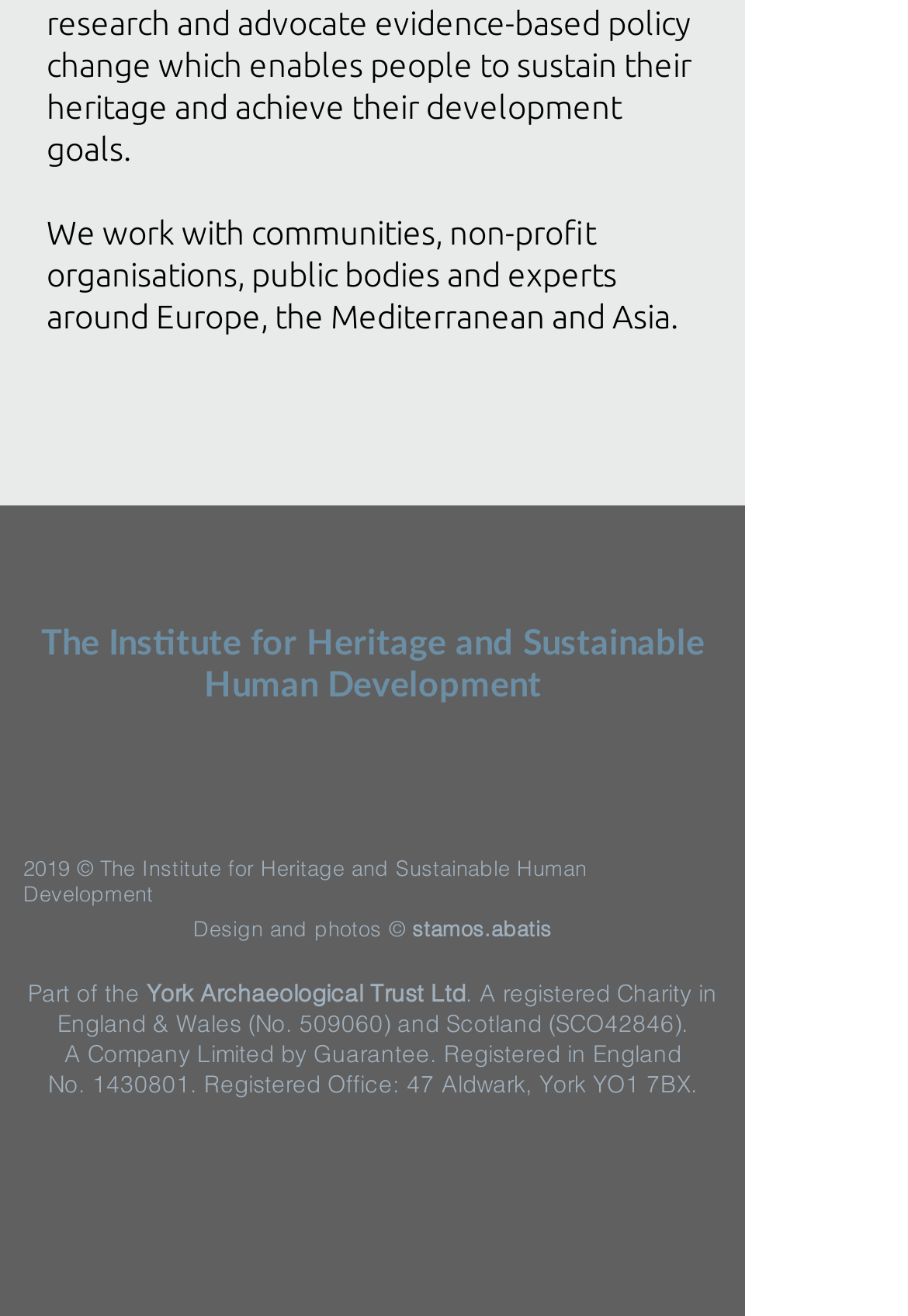In which year was the website's content copyrighted?
Answer the question with a single word or phrase by looking at the picture.

2019